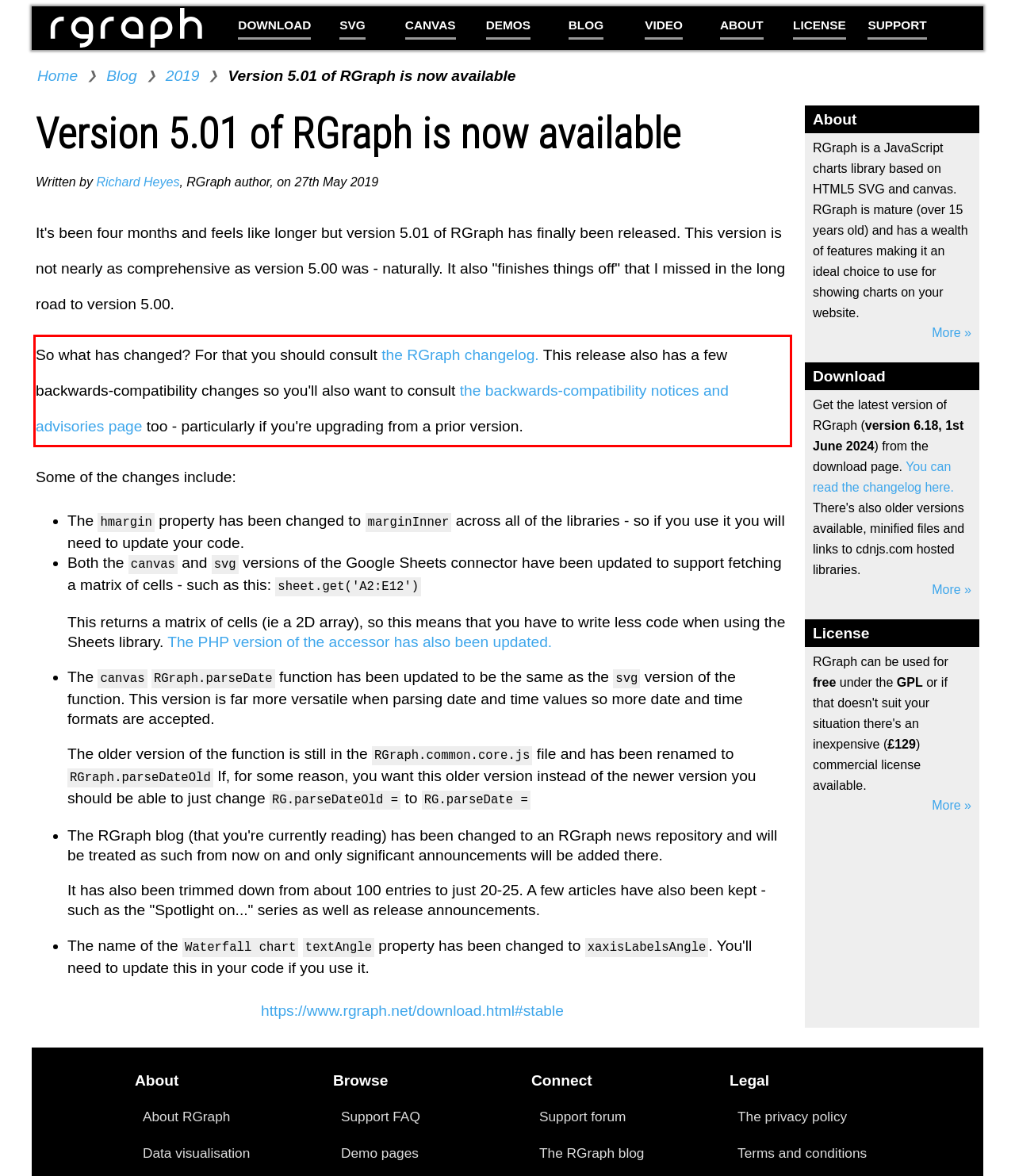Please look at the webpage screenshot and extract the text enclosed by the red bounding box.

So what has changed? For that you should consult the RGraph changelog. This release also has a few backwards-compatibility changes so you'll also want to consult the backwards-compatibility notices and advisories page too - particularly if you're upgrading from a prior version.